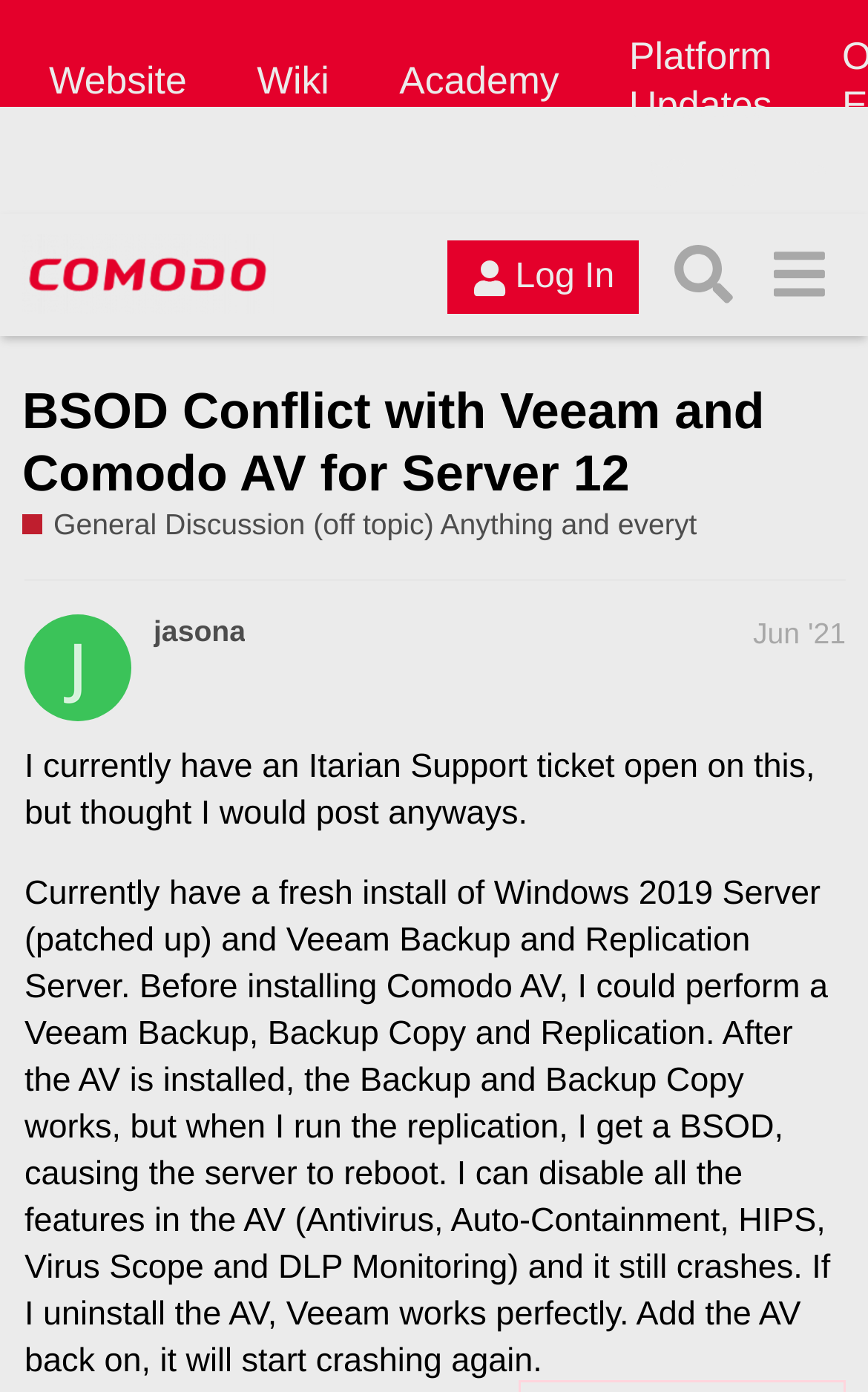Identify the bounding box coordinates of the clickable region to carry out the given instruction: "Click the 'Log In' button".

[0.516, 0.173, 0.736, 0.226]